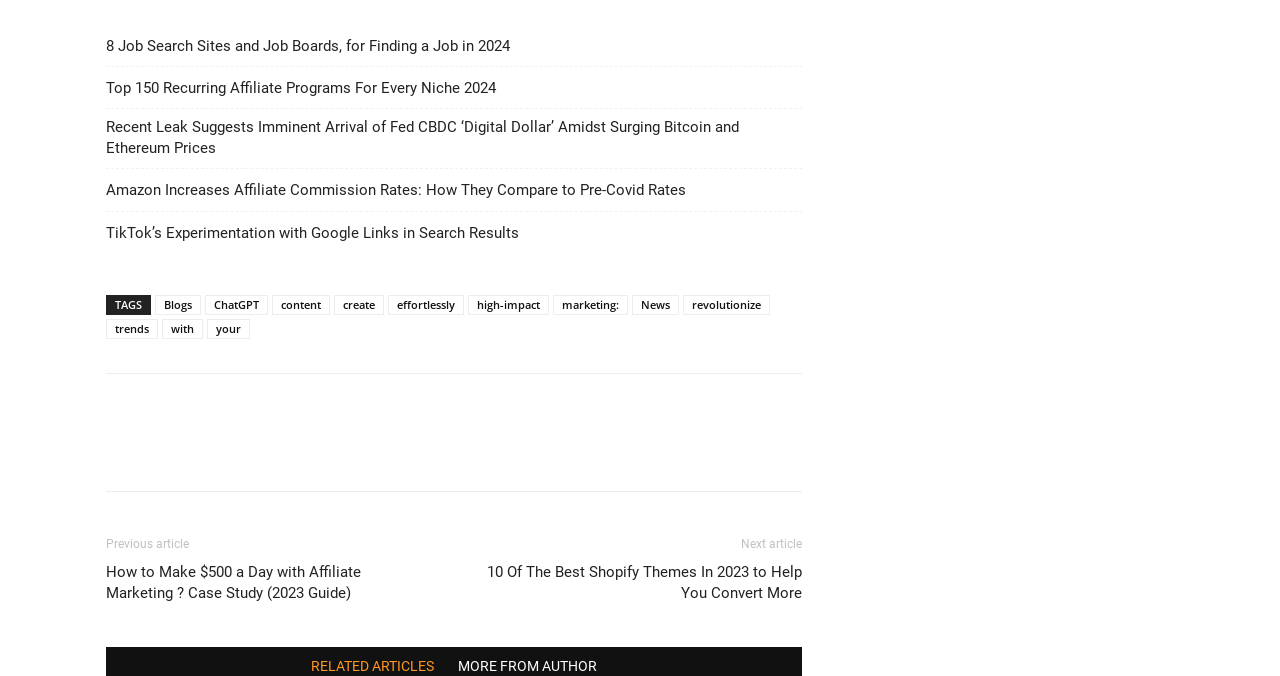Please provide a detailed answer to the question below by examining the image:
What is the topic of the first link?

The first link on the webpage has the text '8 Job Search Sites and Job Boards, for Finding a Job in 2024', which suggests that the topic of the link is related to job search sites.